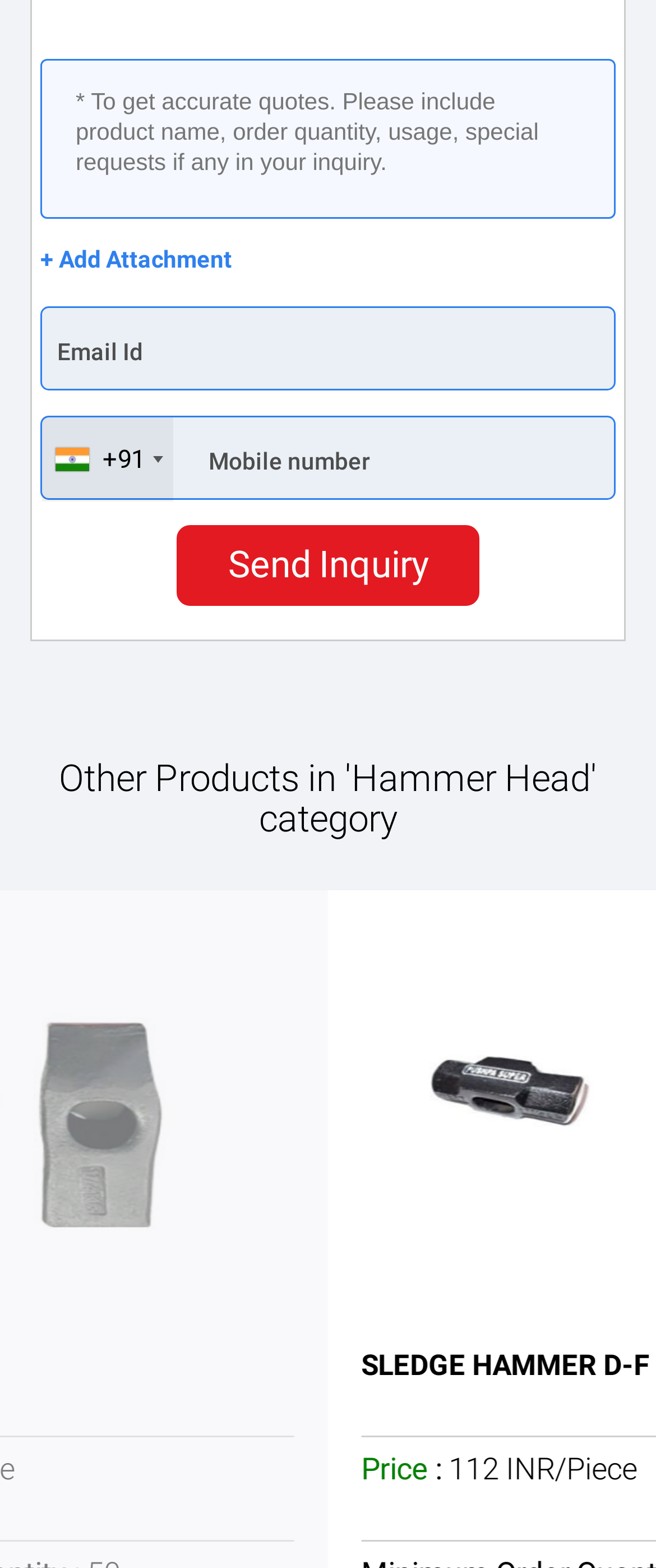Determine the bounding box coordinates for the region that must be clicked to execute the following instruction: "Go to previous page".

[0.013, 0.875, 0.064, 0.923]